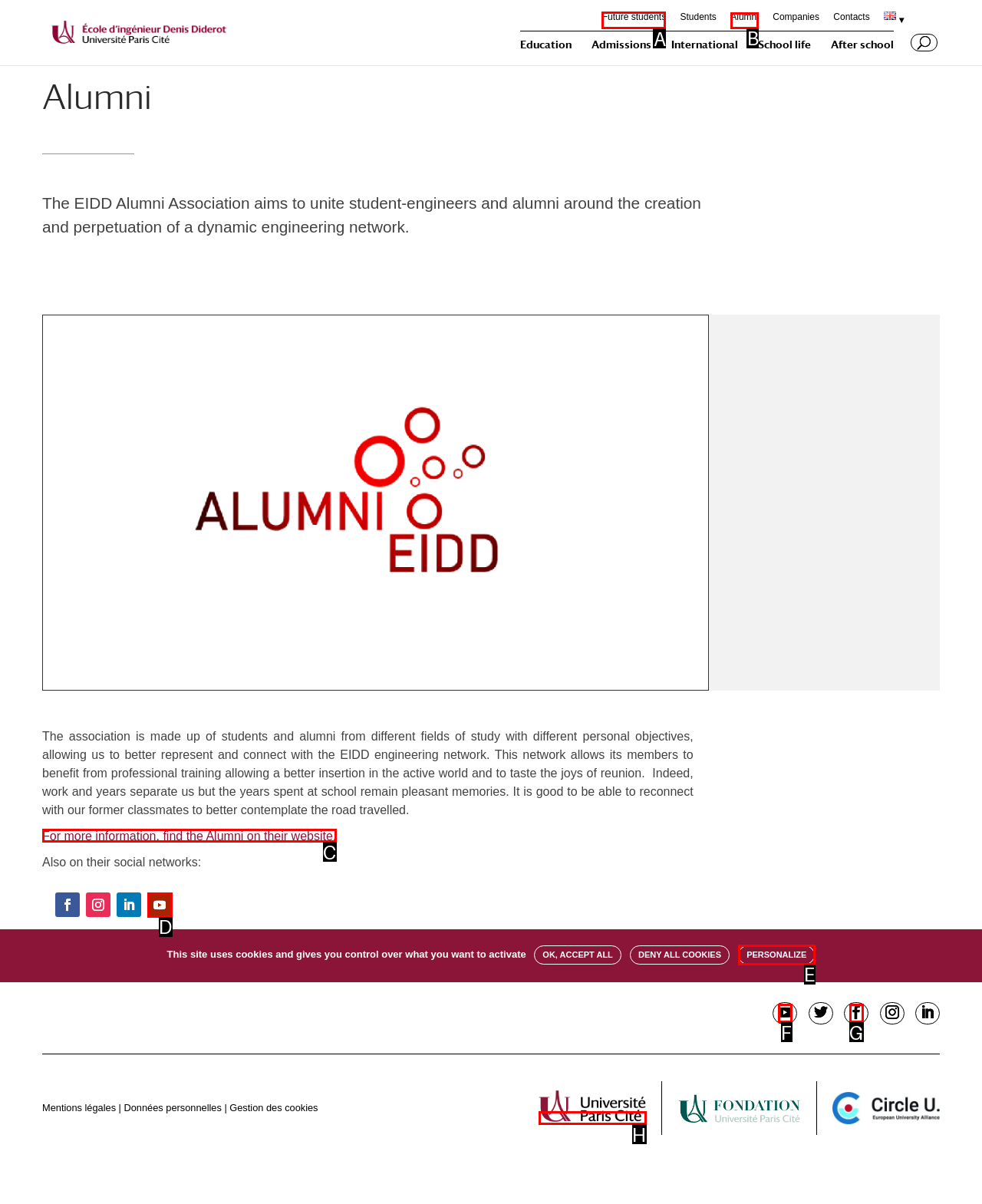Please indicate which HTML element should be clicked to fulfill the following task: Click on the 'Future students' link. Provide the letter of the selected option.

A